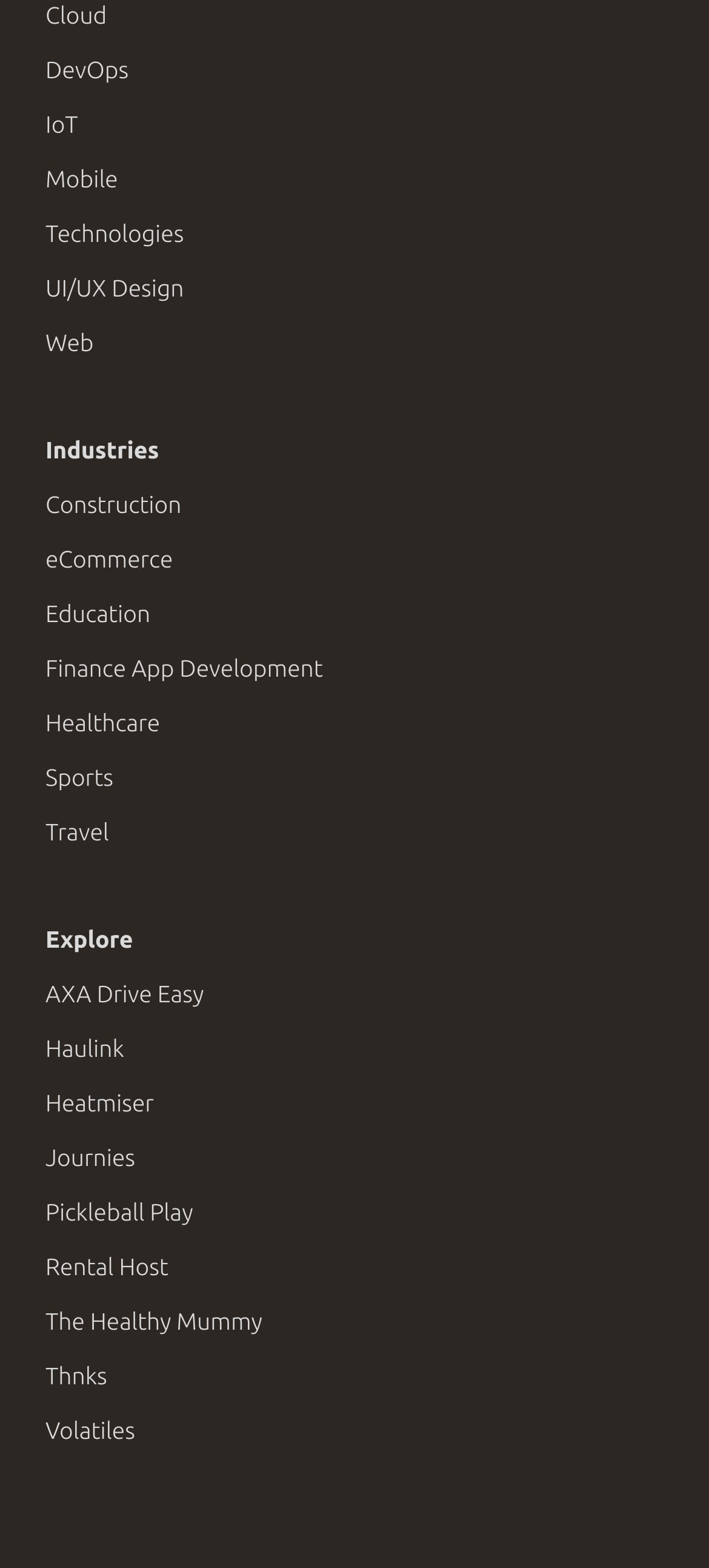Highlight the bounding box coordinates of the region I should click on to meet the following instruction: "Click on DevOps".

[0.026, 0.027, 0.974, 0.062]